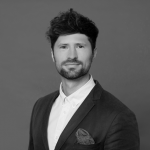What is the person's potential role?
Look at the image and answer the question using a single word or phrase.

Key contact